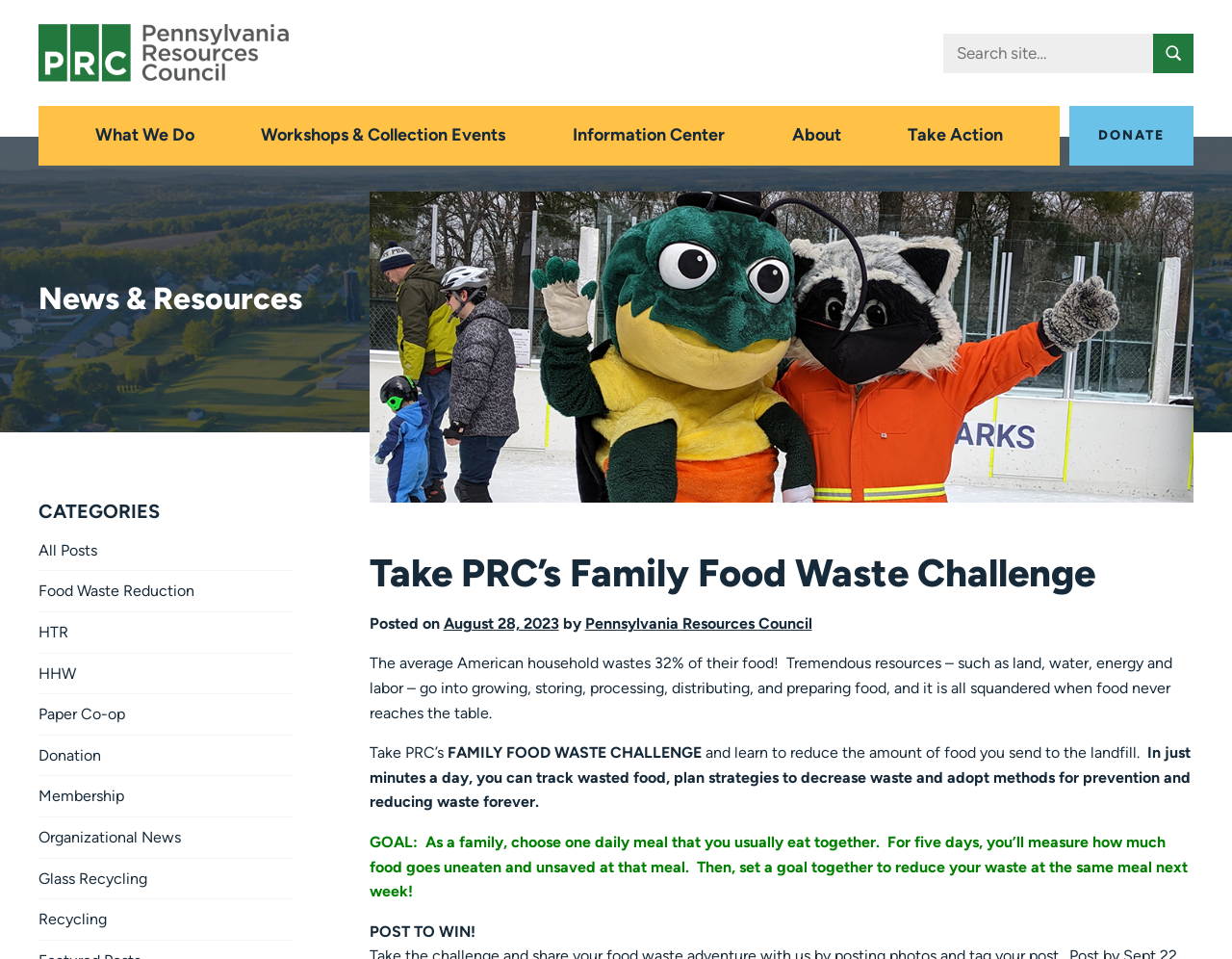What is the purpose of the search box?
Using the picture, provide a one-word or short phrase answer.

Search for information